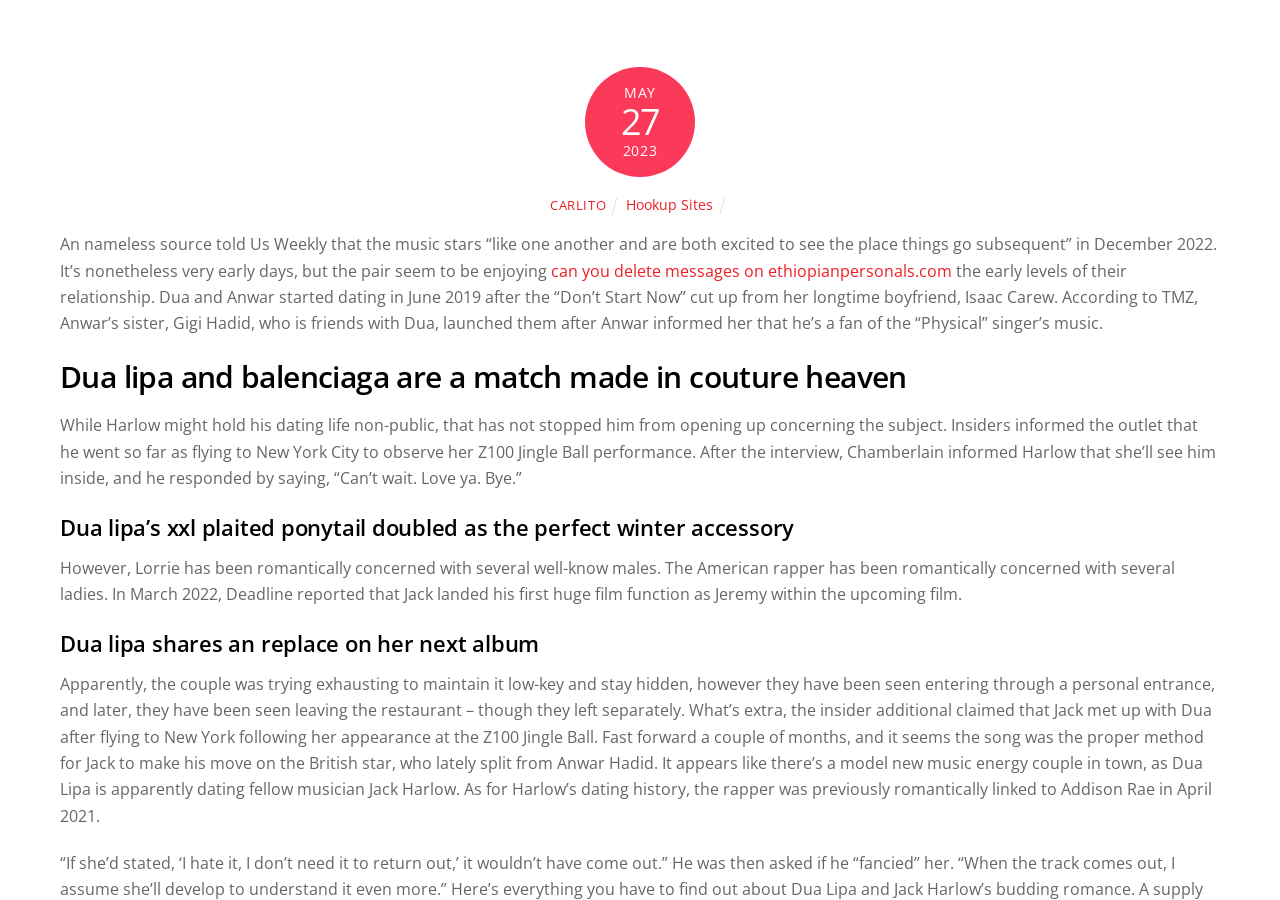Answer this question in one word or a short phrase: Who introduced Dua Lipa and Anwar Hadid?

Gigi Hadid